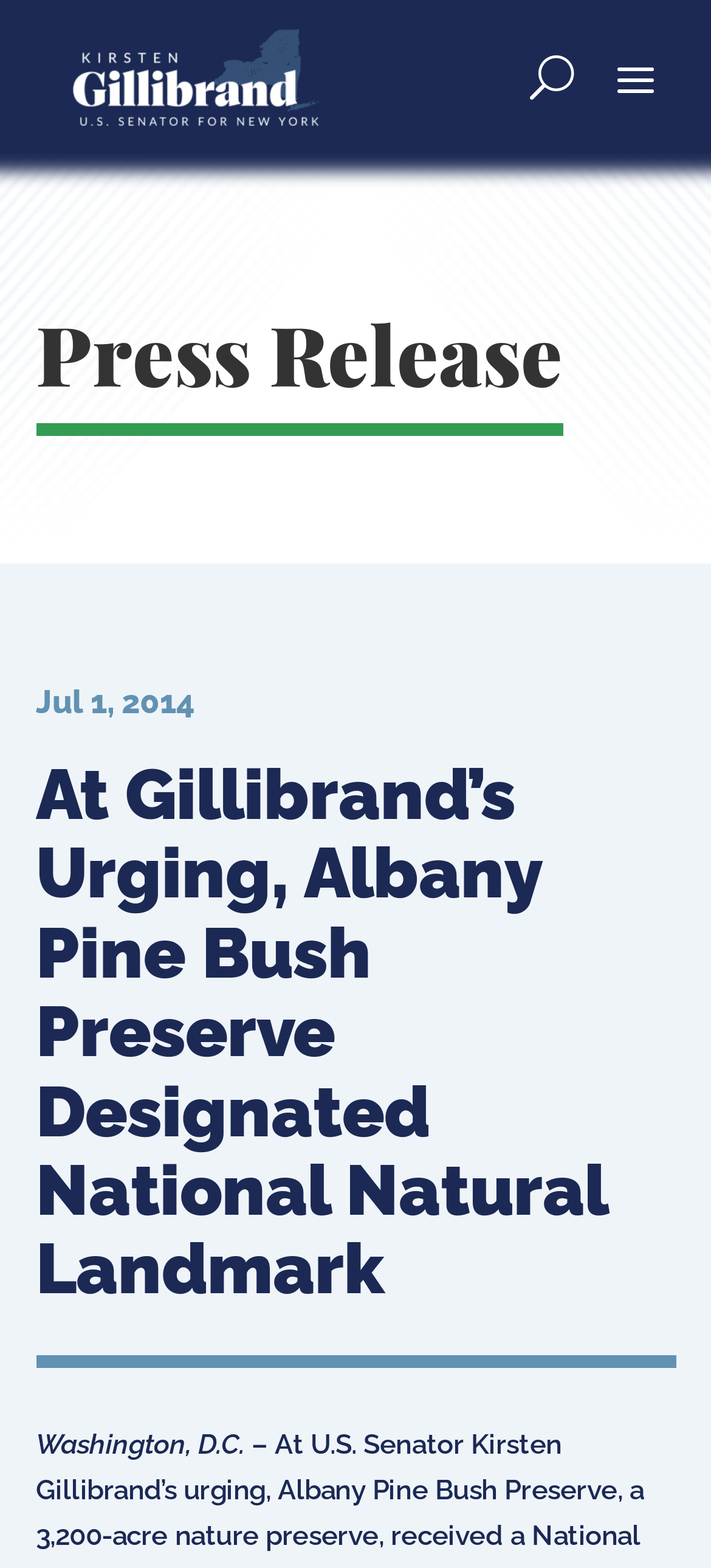Identify and provide the main heading of the webpage.

At Gillibrand’s Urging, Albany Pine Bush Preserve Designated National Natural Landmark